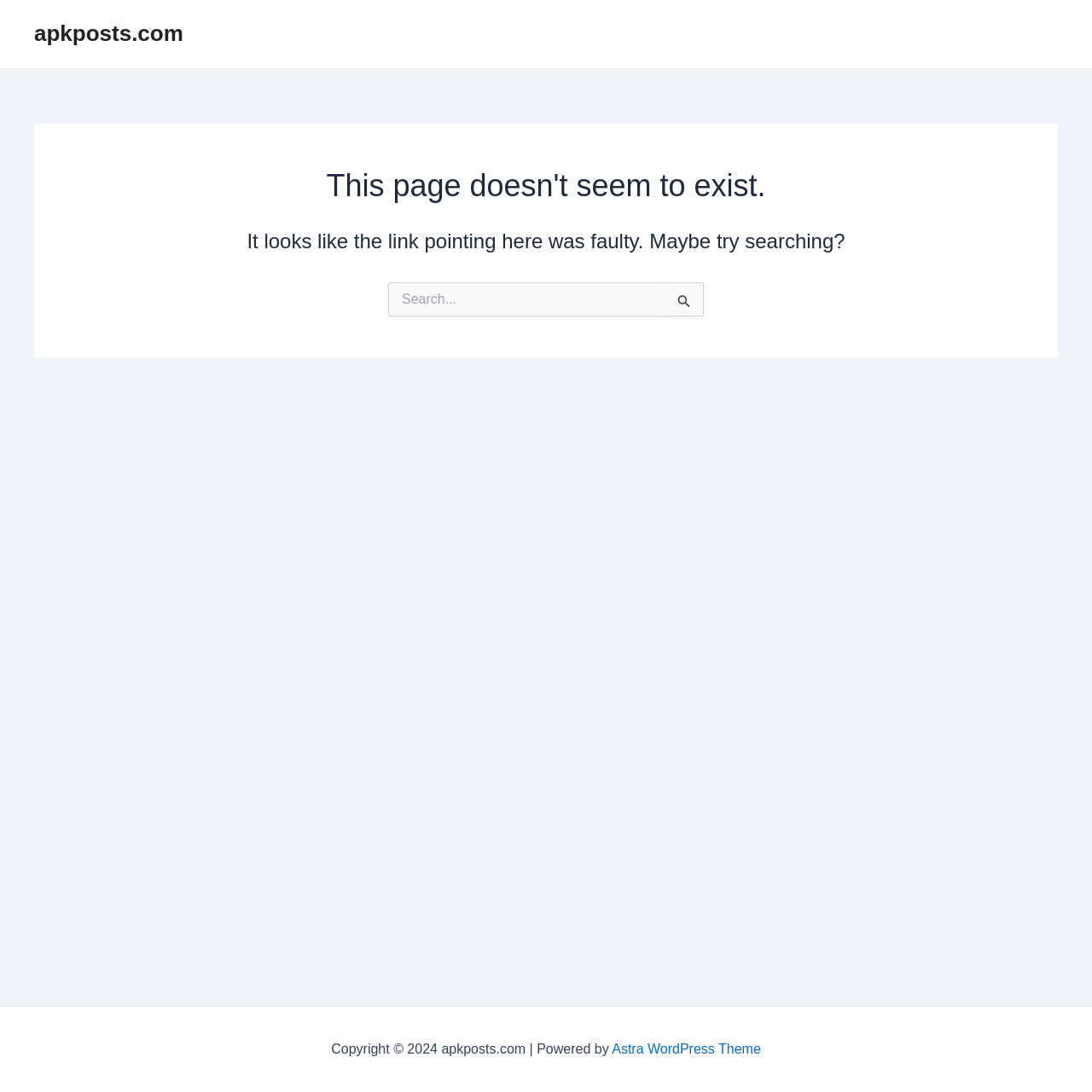What is the main error message on this page?
From the image, respond using a single word or phrase.

Page doesn't seem to exist